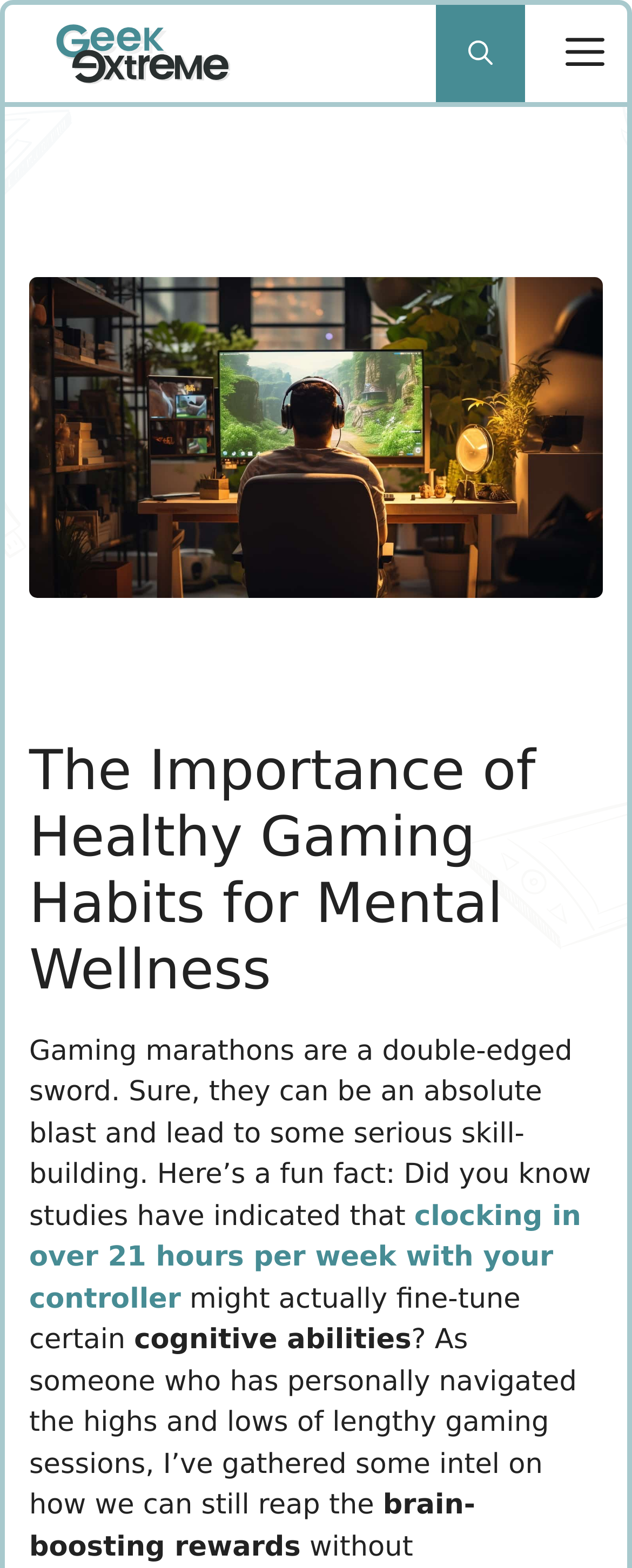Identify and provide the text of the main header on the webpage.

The Importance of Healthy Gaming Habits for Mental Wellness